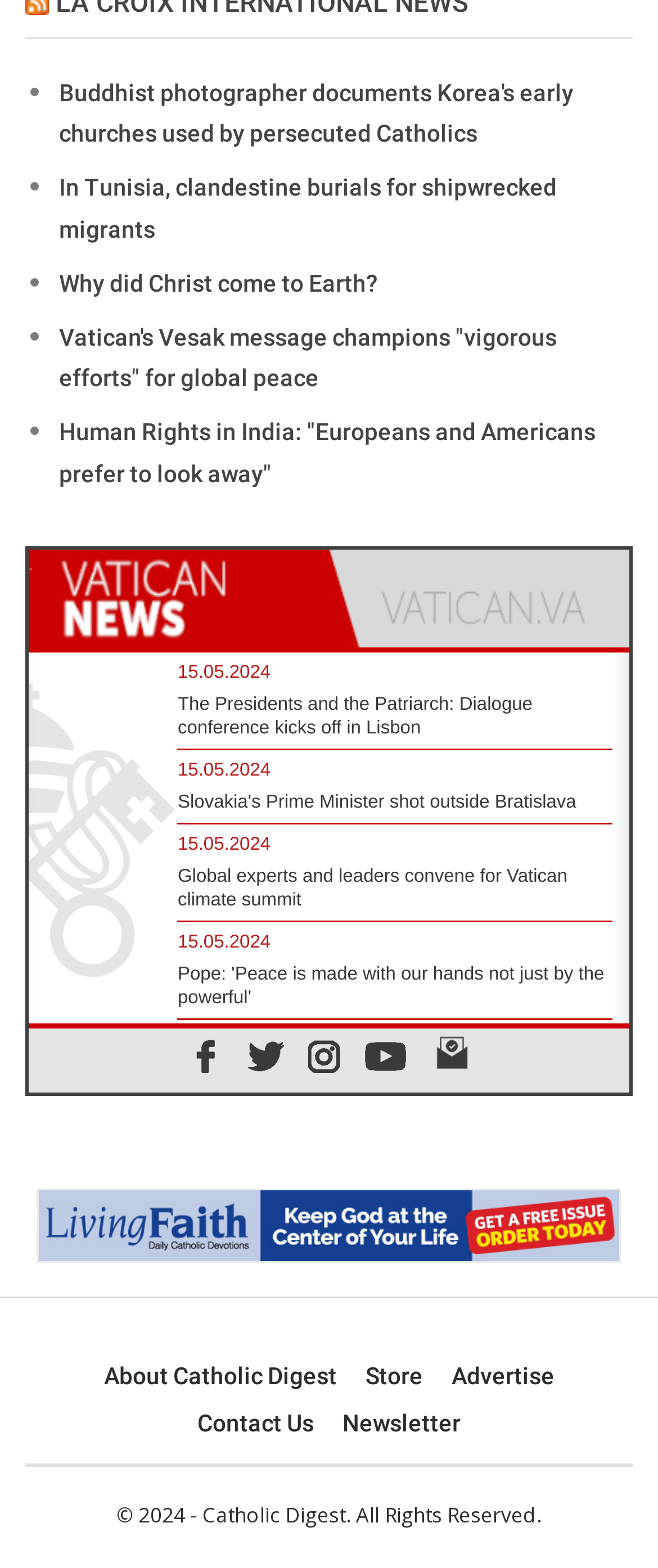How many links are in the footer section?
Provide a detailed and extensive answer to the question.

I examined the elements at the bottom of the webpage, which are typically considered the footer section. I found five link elements, each with a different text, such as 'About Catholic Digest', 'Store', and 'Contact Us'.